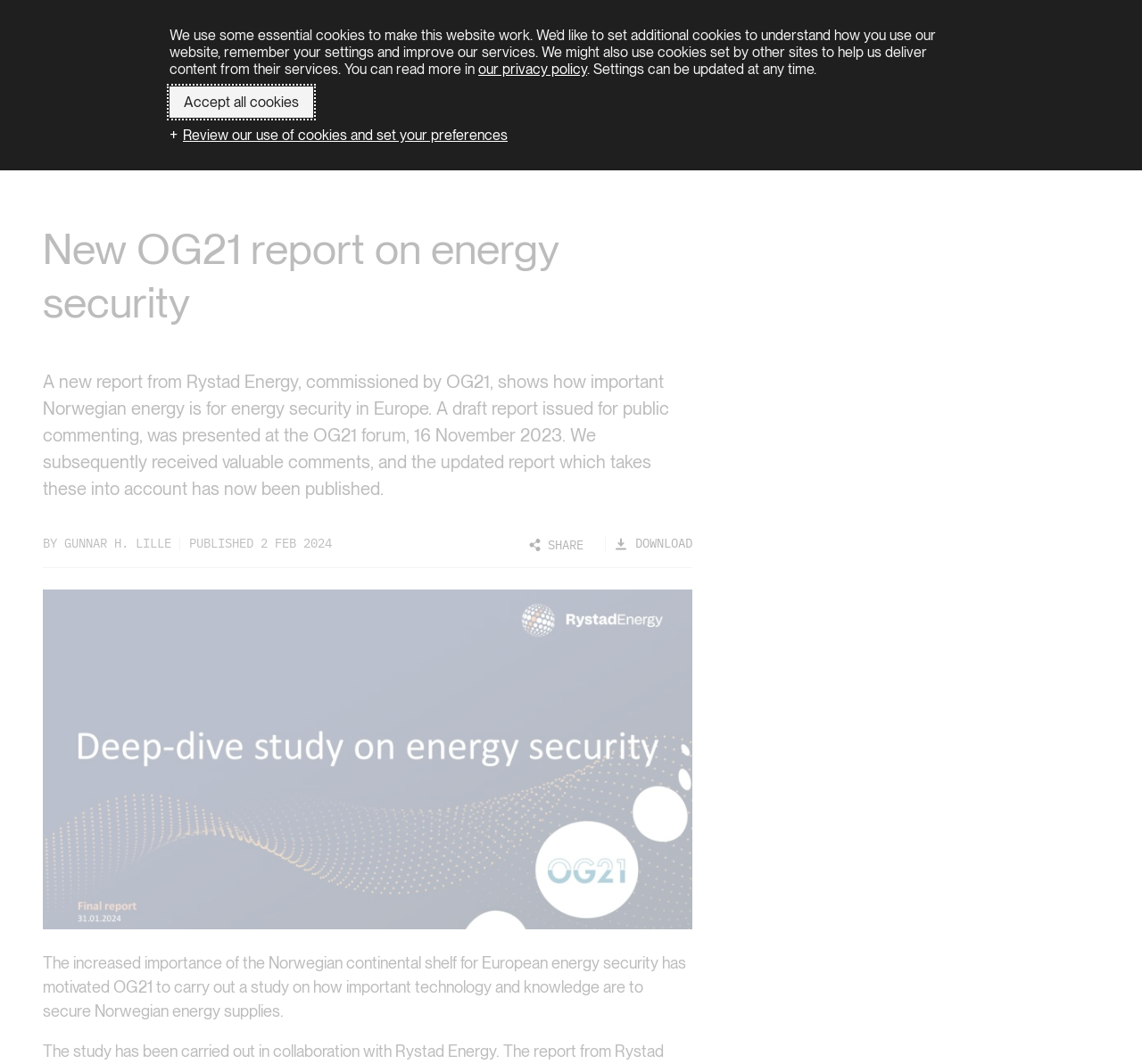Please respond to the question using a single word or phrase:
Who is the author of the report?

Gunnar H. Lille